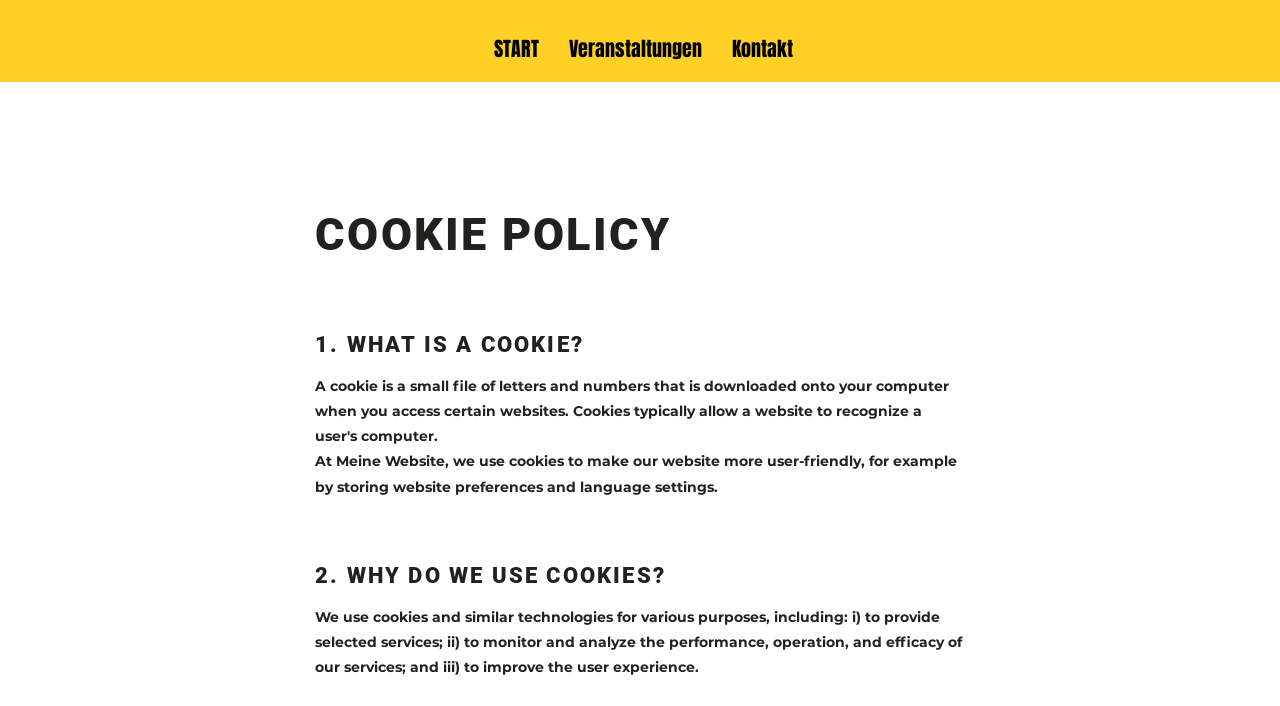Identify the bounding box coordinates for the UI element described as: "Kontakt".

[0.56, 0.034, 0.631, 0.105]